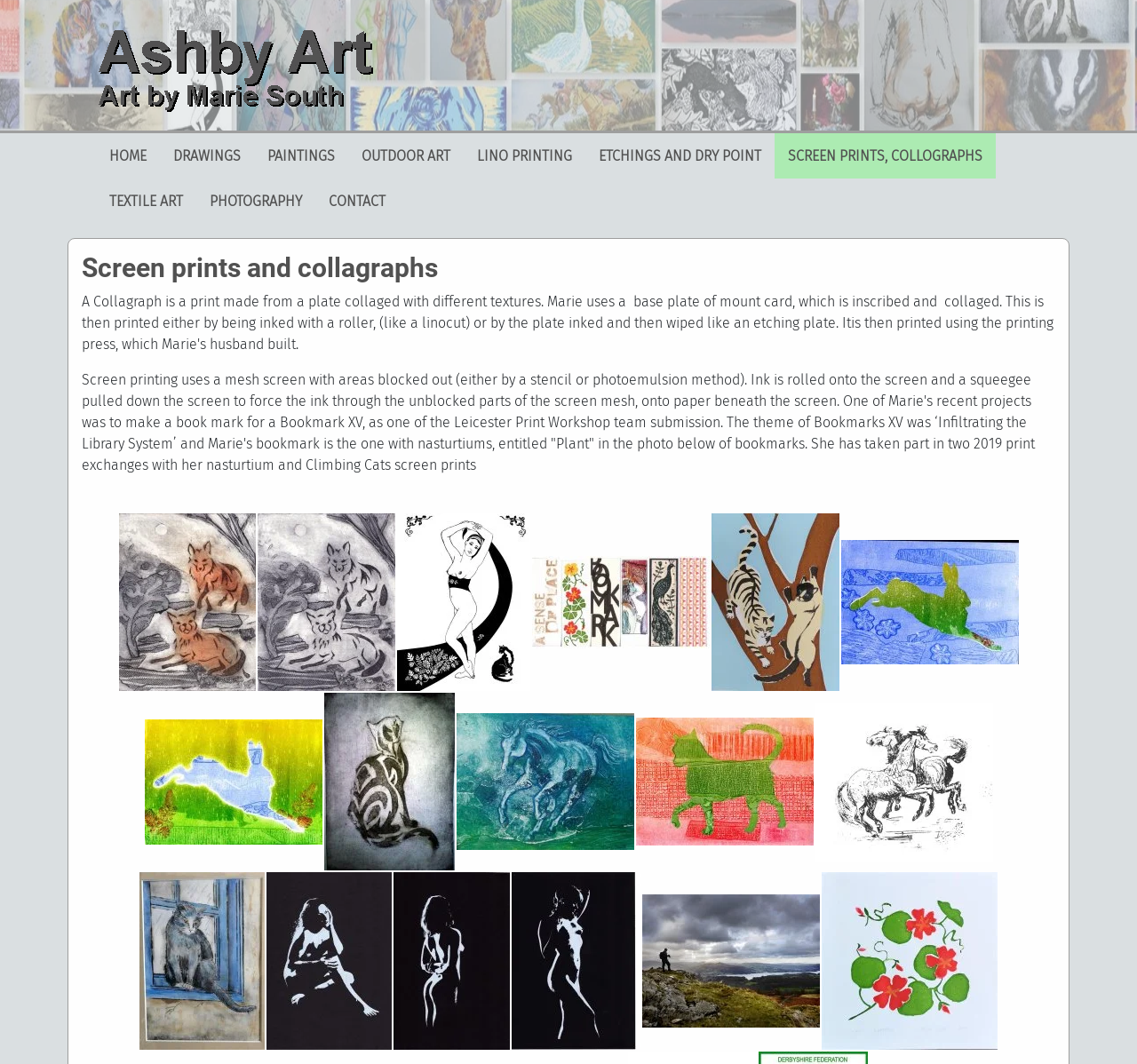Determine the bounding box coordinates of the clickable region to carry out the instruction: "Visit the CONTACT page".

[0.277, 0.168, 0.351, 0.21]